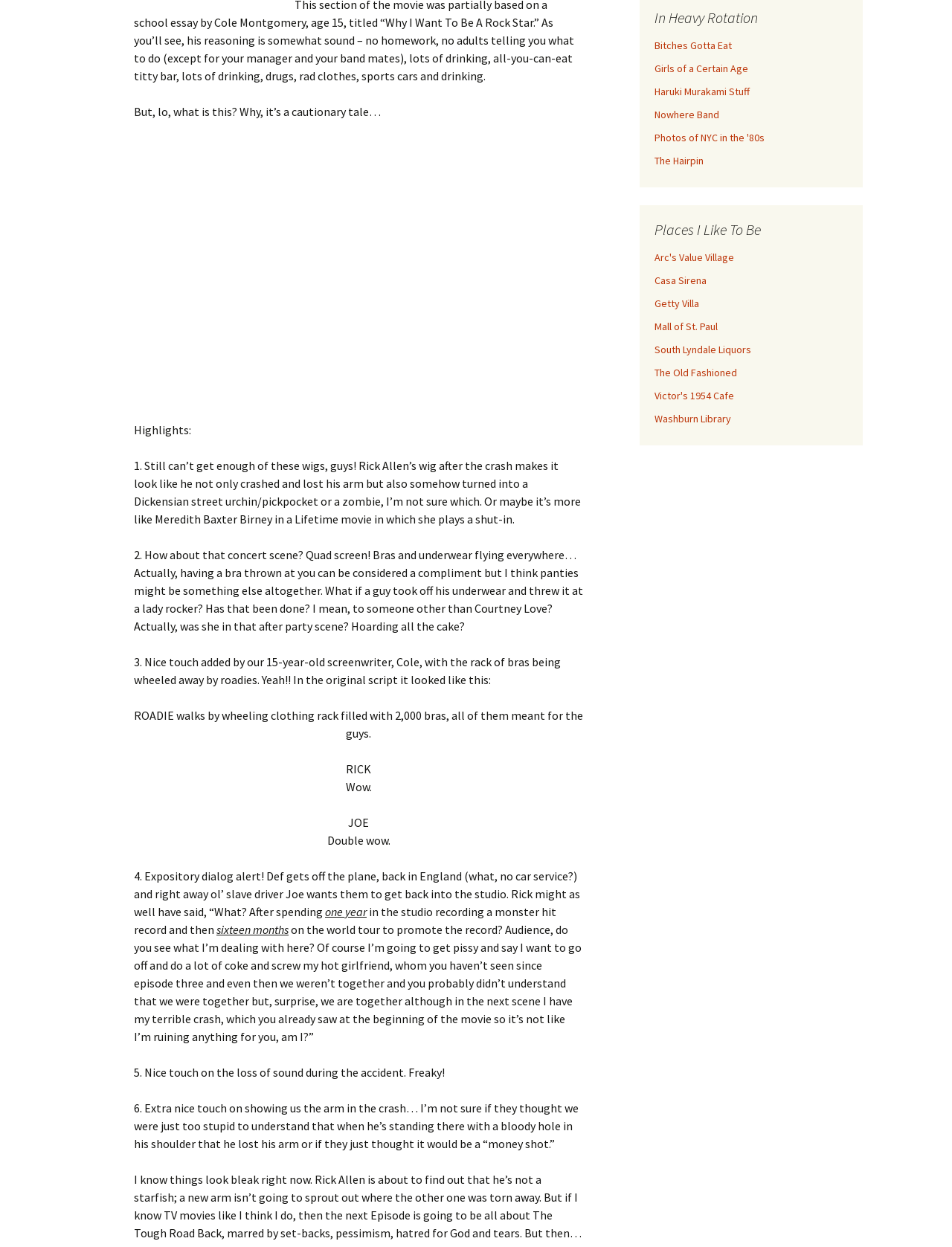Locate the UI element that matches the description Nowhere Band in the webpage screenshot. Return the bounding box coordinates in the format (top-left x, top-left y, bottom-right x, bottom-right y), with values ranging from 0 to 1.

[0.688, 0.086, 0.755, 0.097]